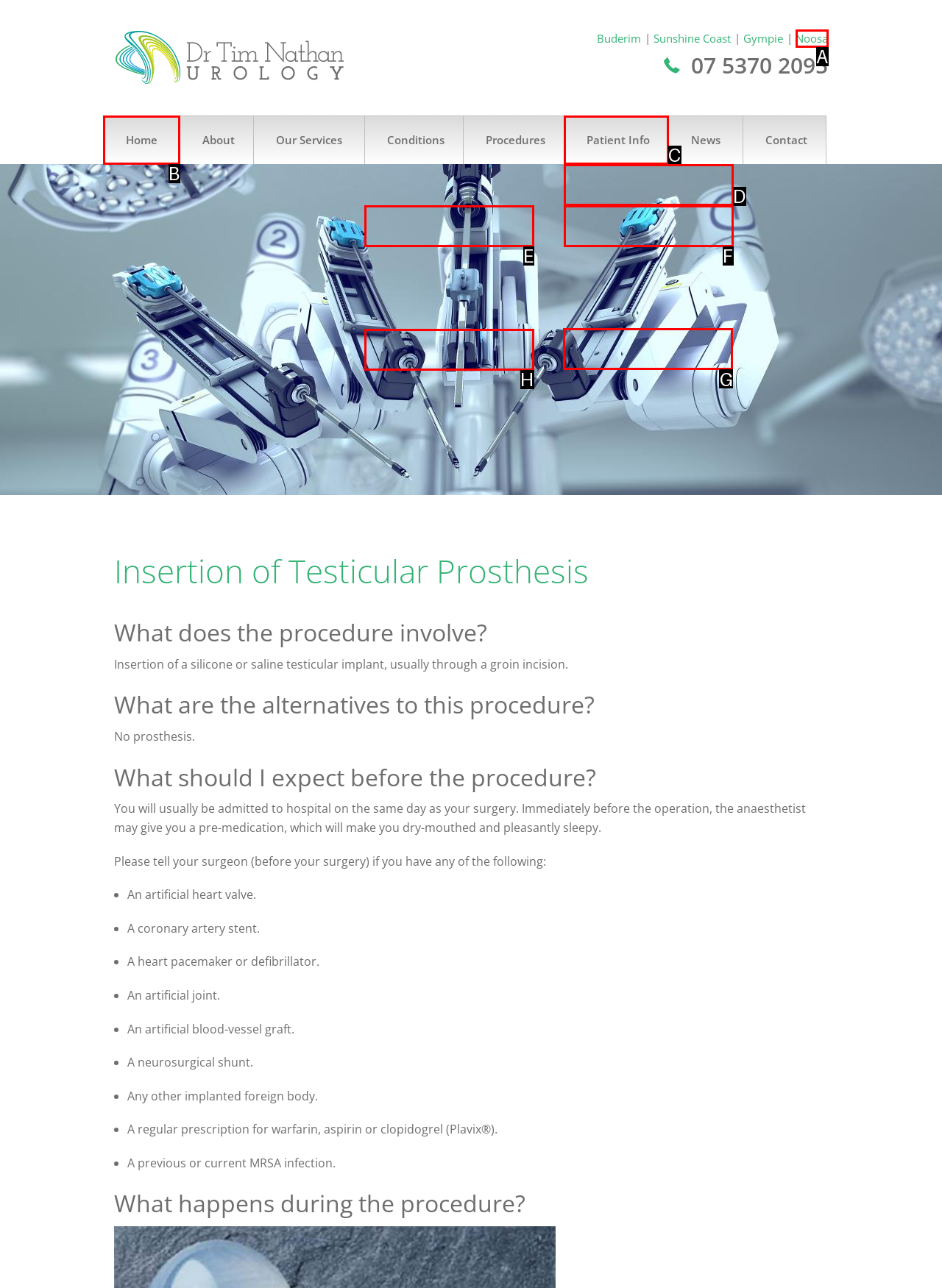Indicate which red-bounded element should be clicked to perform the task: Click on 'FAQs' Answer with the letter of the correct option.

G